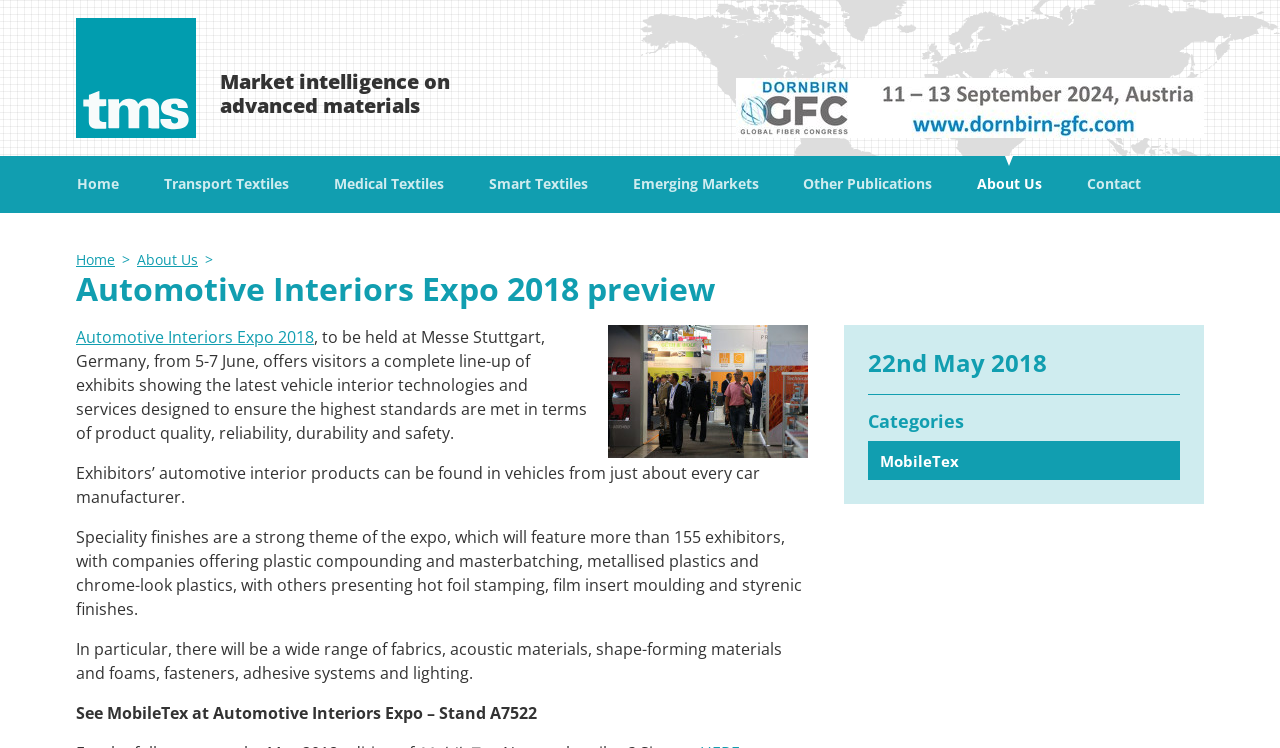What is the name of the company mentioned in the text?
Look at the image and answer the question using a single word or phrase.

MobileTex